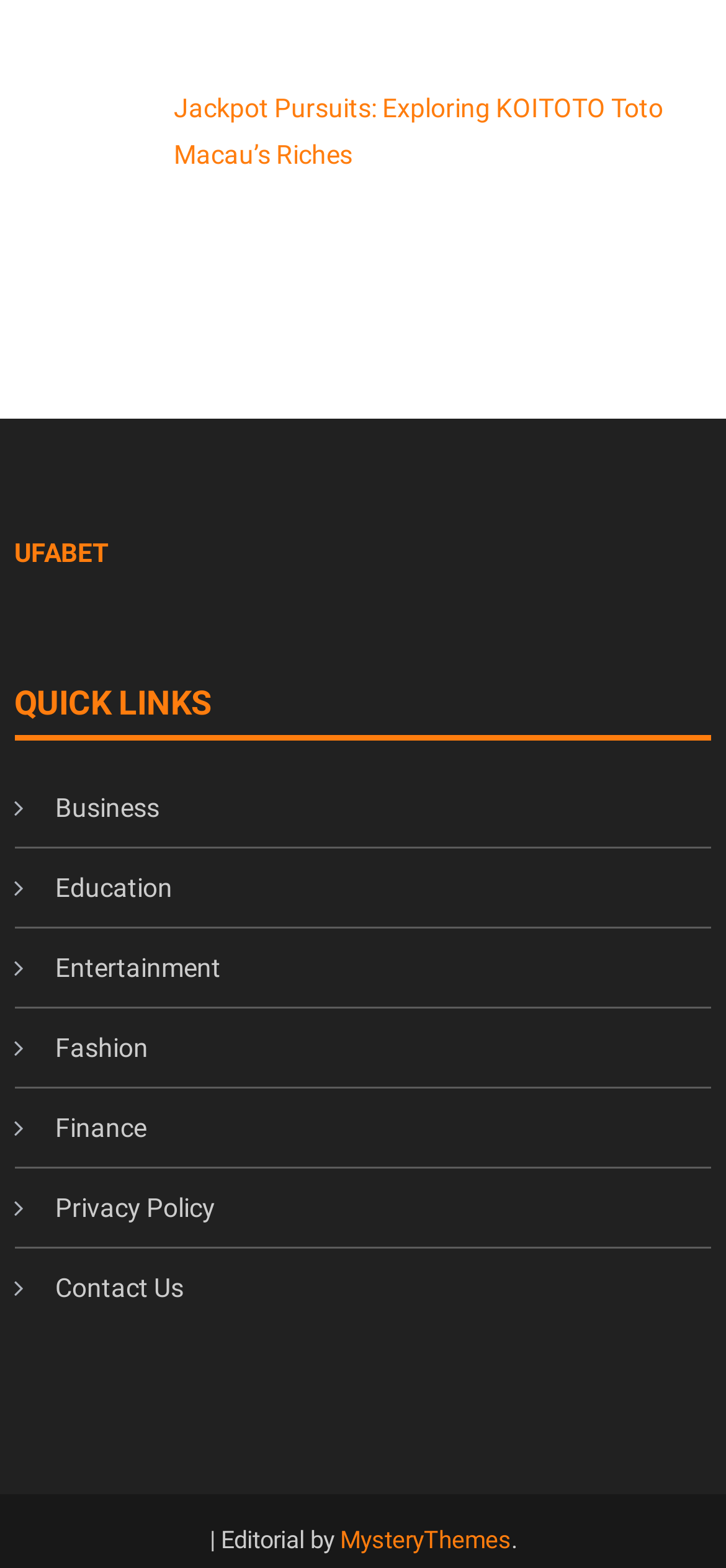Using the information from the screenshot, answer the following question thoroughly:
What is the last link on the QUICK LINKS section?

The last link on the QUICK LINKS section is 'Contact Us' with a bounding box of [0.02, 0.802, 0.253, 0.84], which is located at the bottom of the QUICK LINKS section.